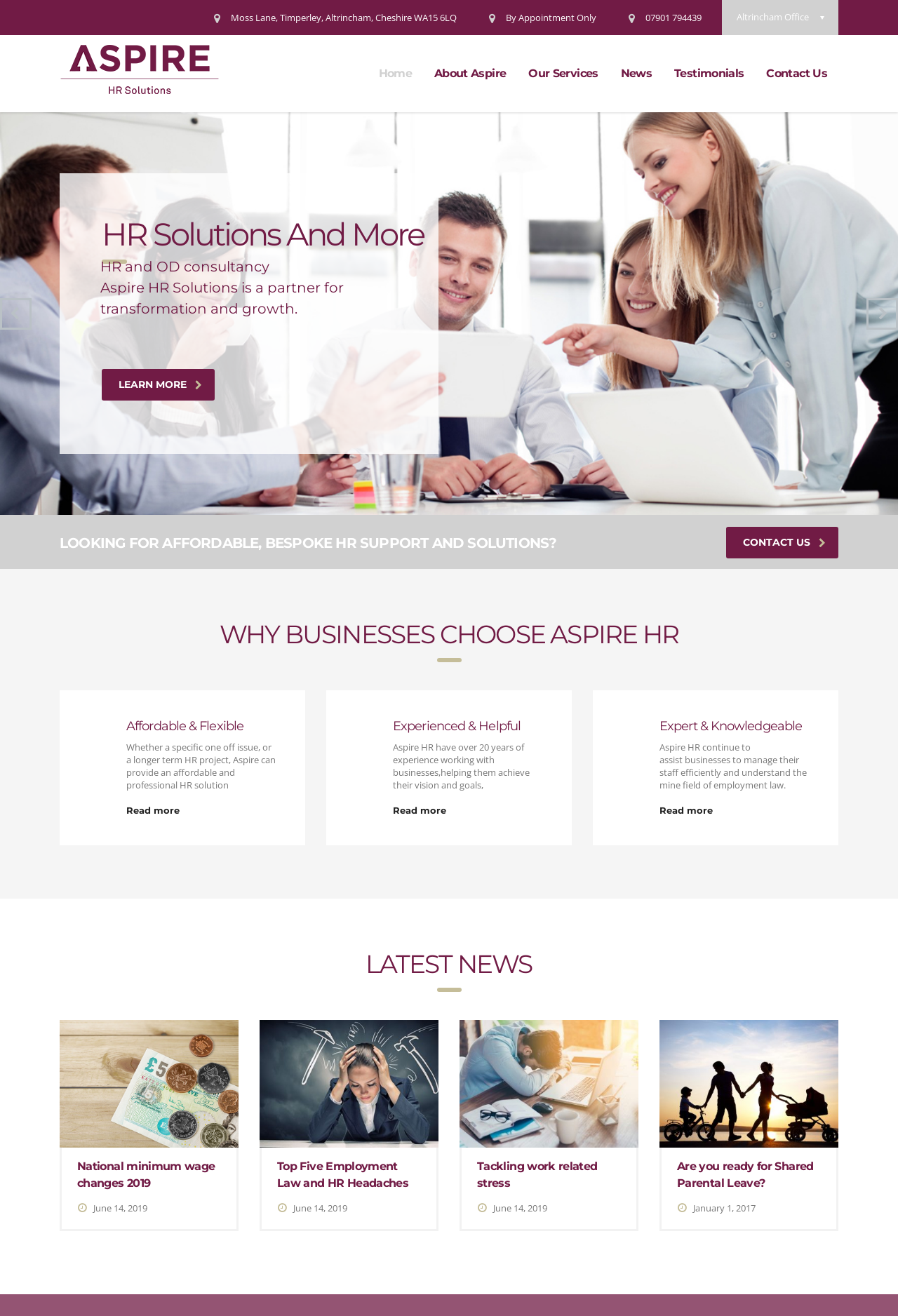Identify the bounding box coordinates of the clickable region necessary to fulfill the following instruction: "Click on the 'Home' link". The bounding box coordinates should be four float numbers between 0 and 1, i.e., [left, top, right, bottom].

[0.409, 0.044, 0.471, 0.068]